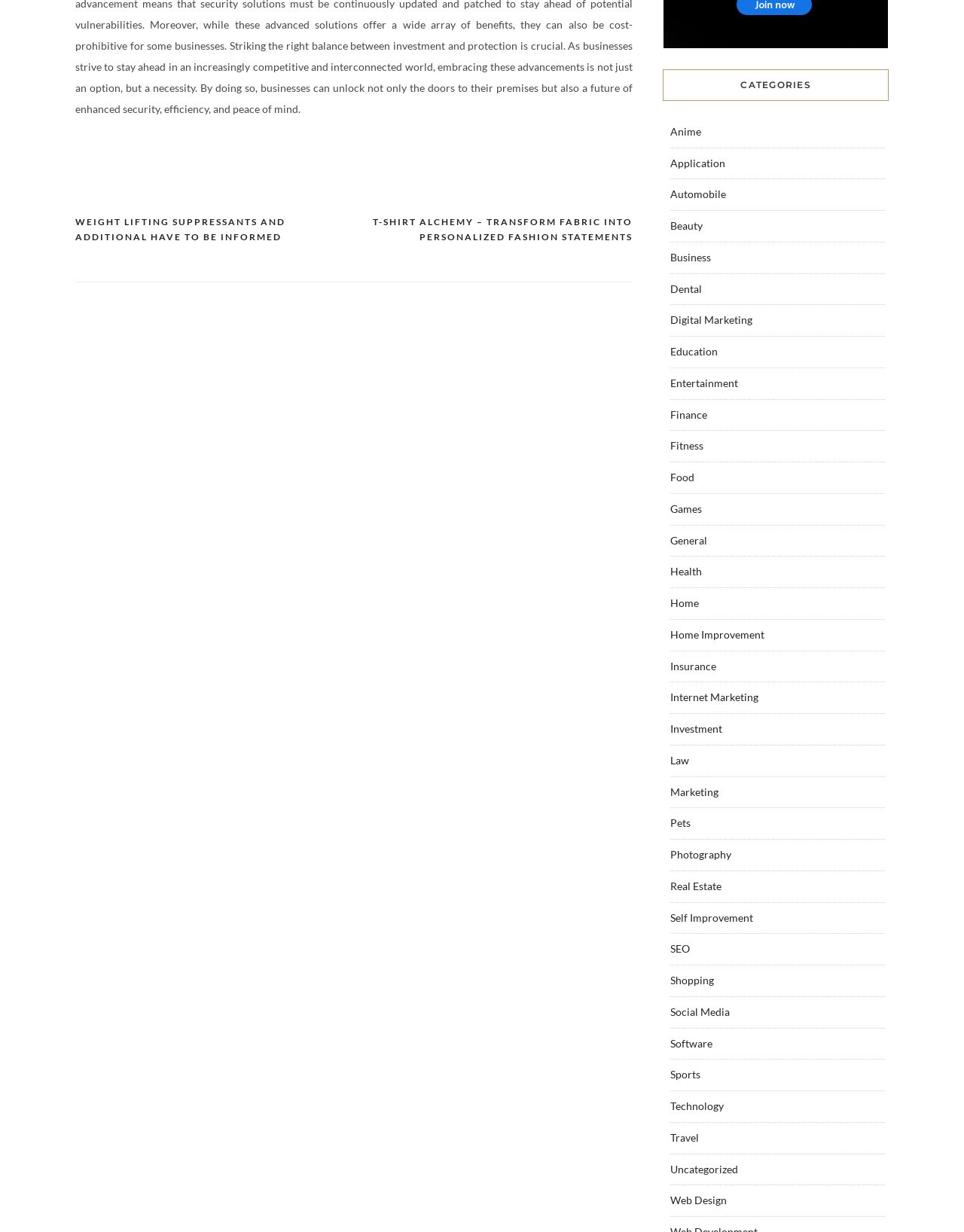Please locate the bounding box coordinates of the element that should be clicked to complete the given instruction: "Click on the '' link".

[0.688, 0.031, 0.922, 0.041]